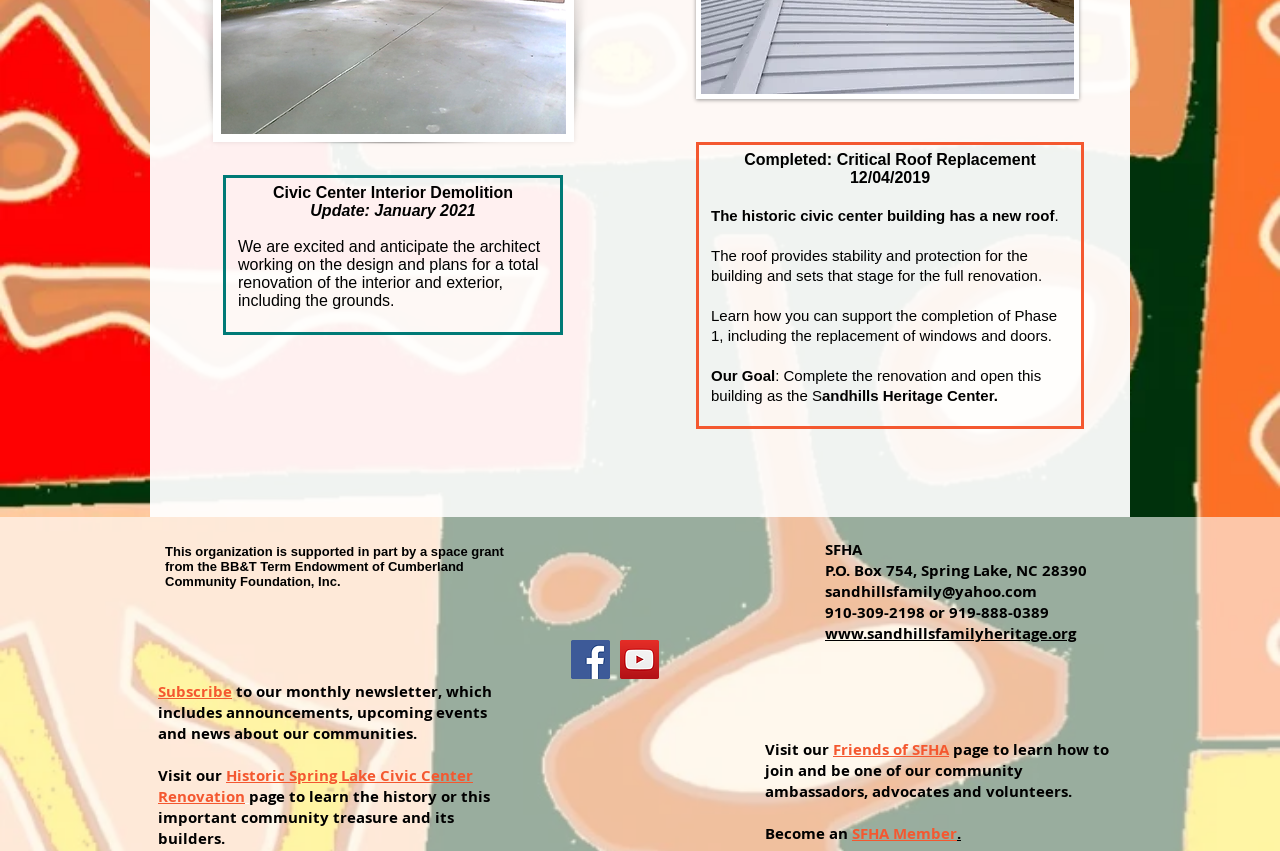What is the goal of the organization?
Please provide a single word or phrase in response based on the screenshot.

Complete the renovation